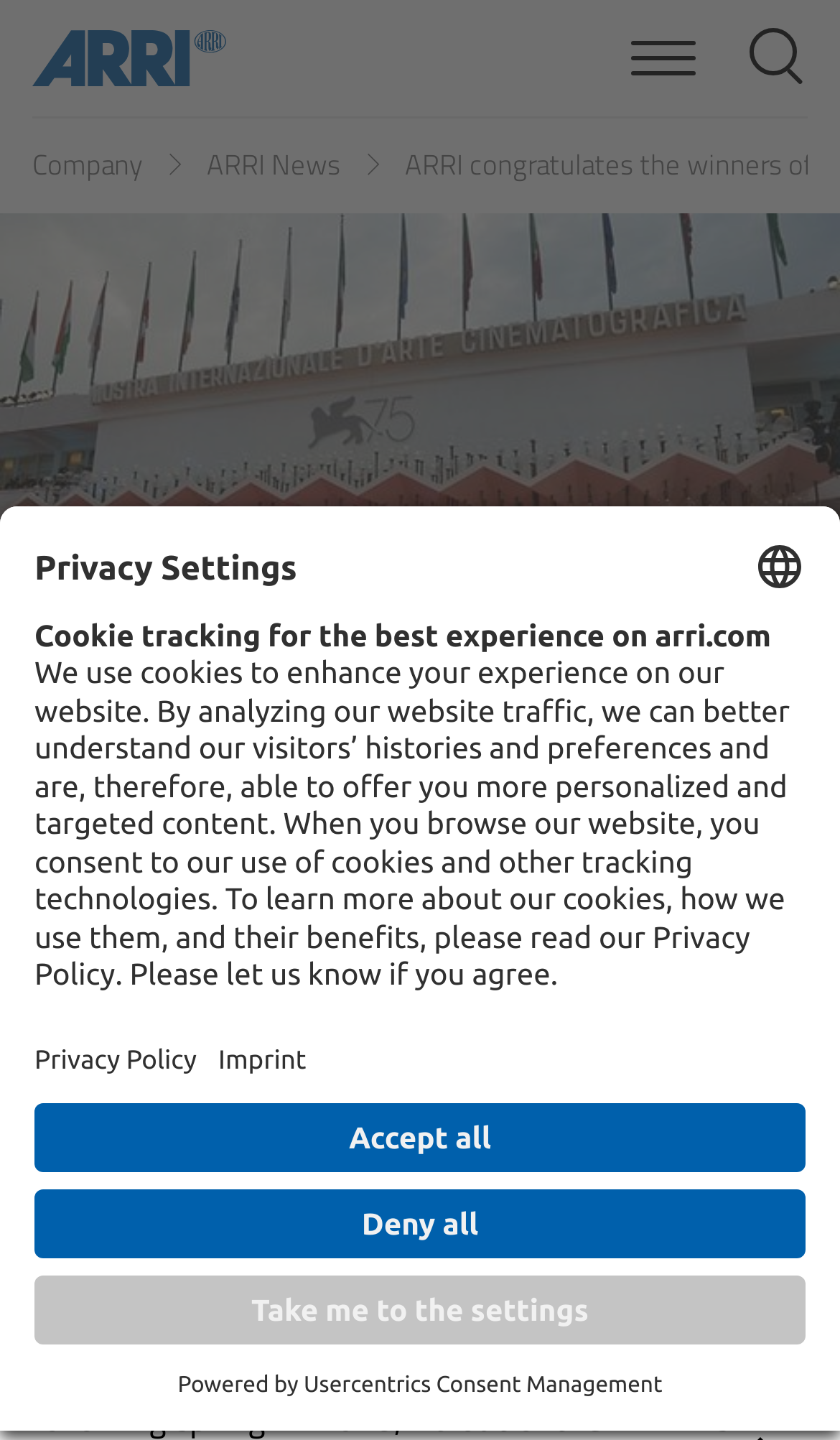What is the name of the film festival mentioned?
Please use the image to deliver a detailed and complete answer.

The webpage mentions the Venice Film Festival in the text 'The Venice Film Festival is not only the oldest but also one of the most prestigious film festivals in the world.'